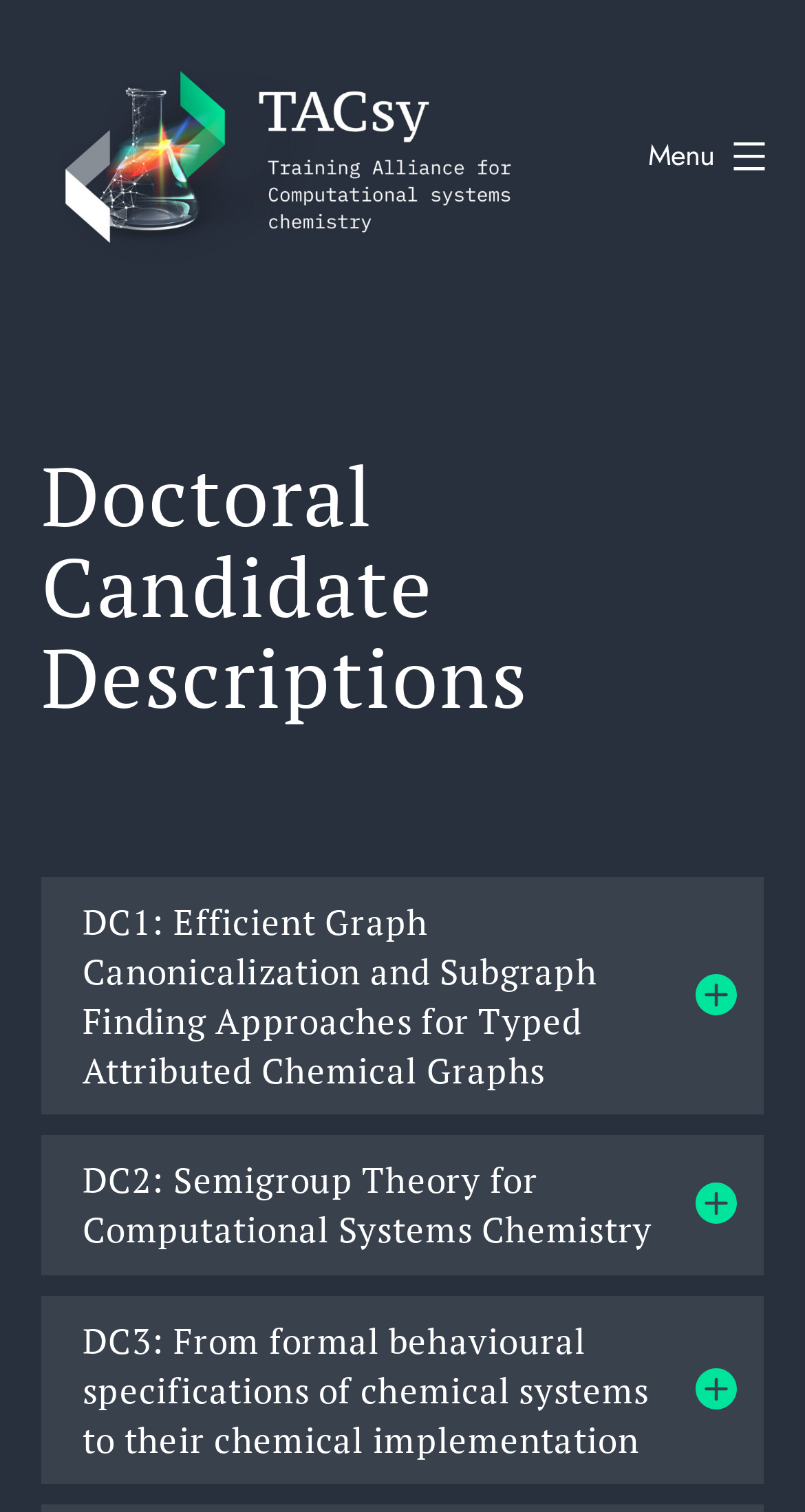What is the topic of DC1?
Please answer the question as detailed as possible.

The topic of DC1 can be found by expanding the 'DC1' button, which reveals the heading 'DC1: Efficient Graph Canonicalization and Subgraph Finding Approaches for Typed Attributed Chemical Graphs'.